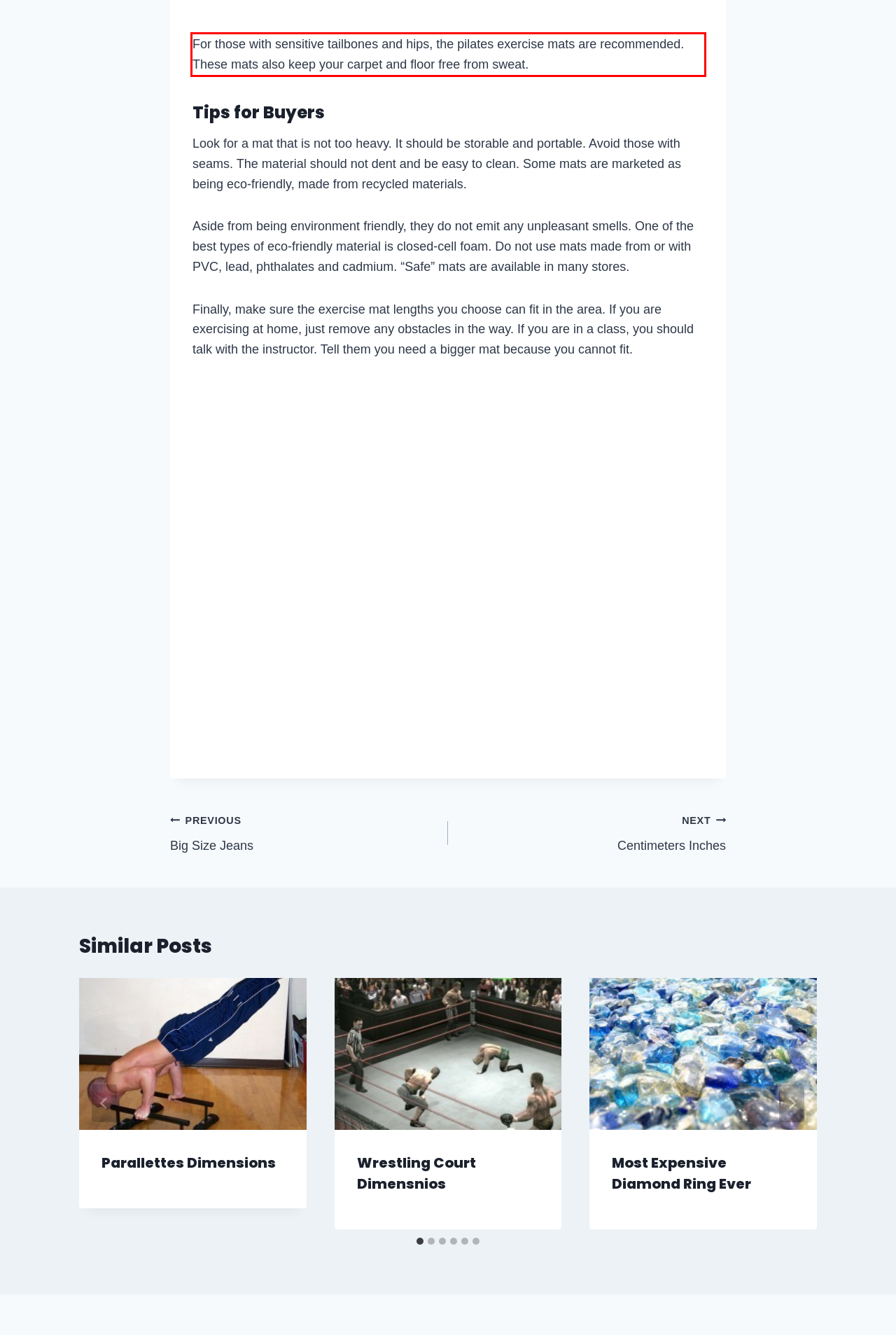Examine the webpage screenshot and use OCR to obtain the text inside the red bounding box.

For those with sensitive tailbones and hips, the pilates exercise mats are recommended. These mats also keep your carpet and floor free from sweat.